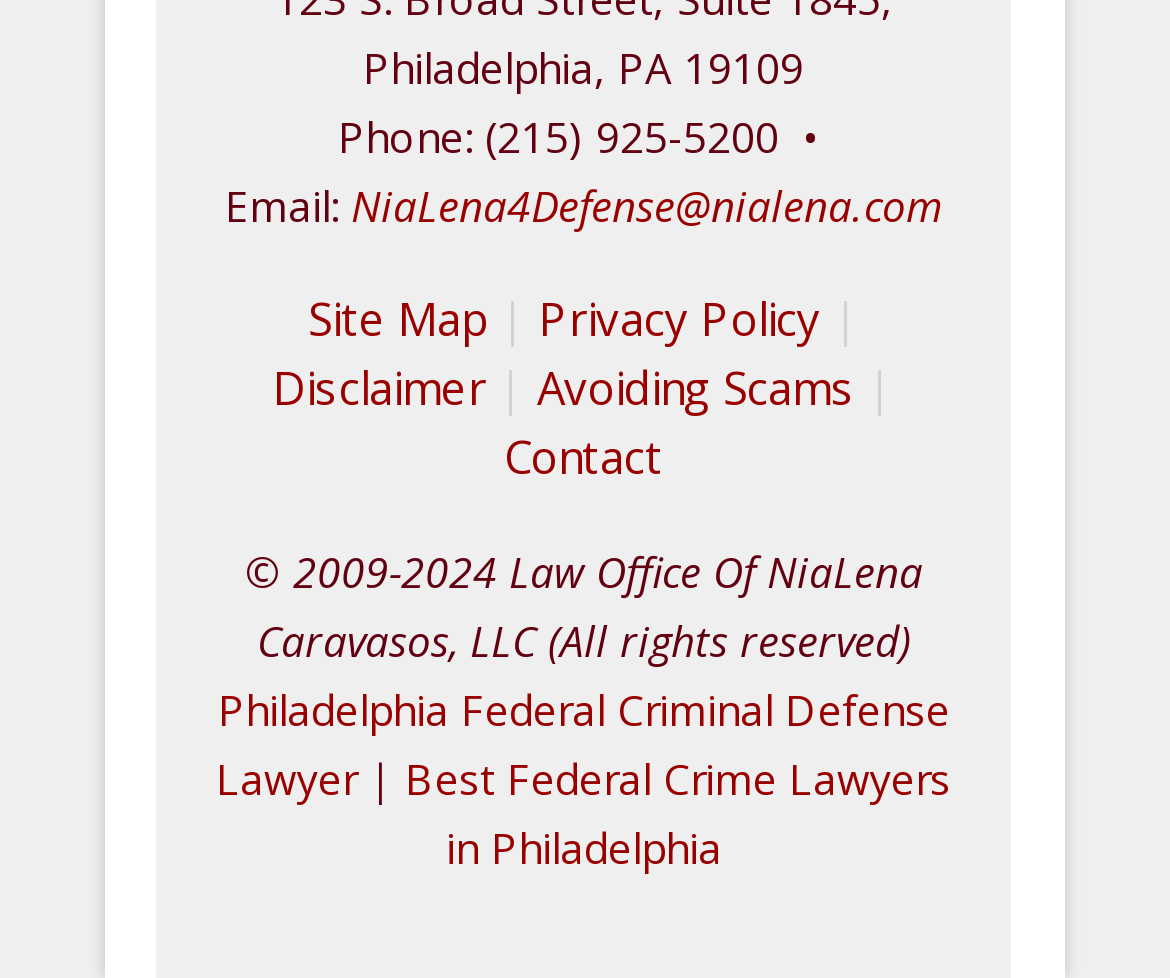Please find the bounding box coordinates of the section that needs to be clicked to achieve this instruction: "Check the privacy policy".

[0.46, 0.296, 0.701, 0.357]